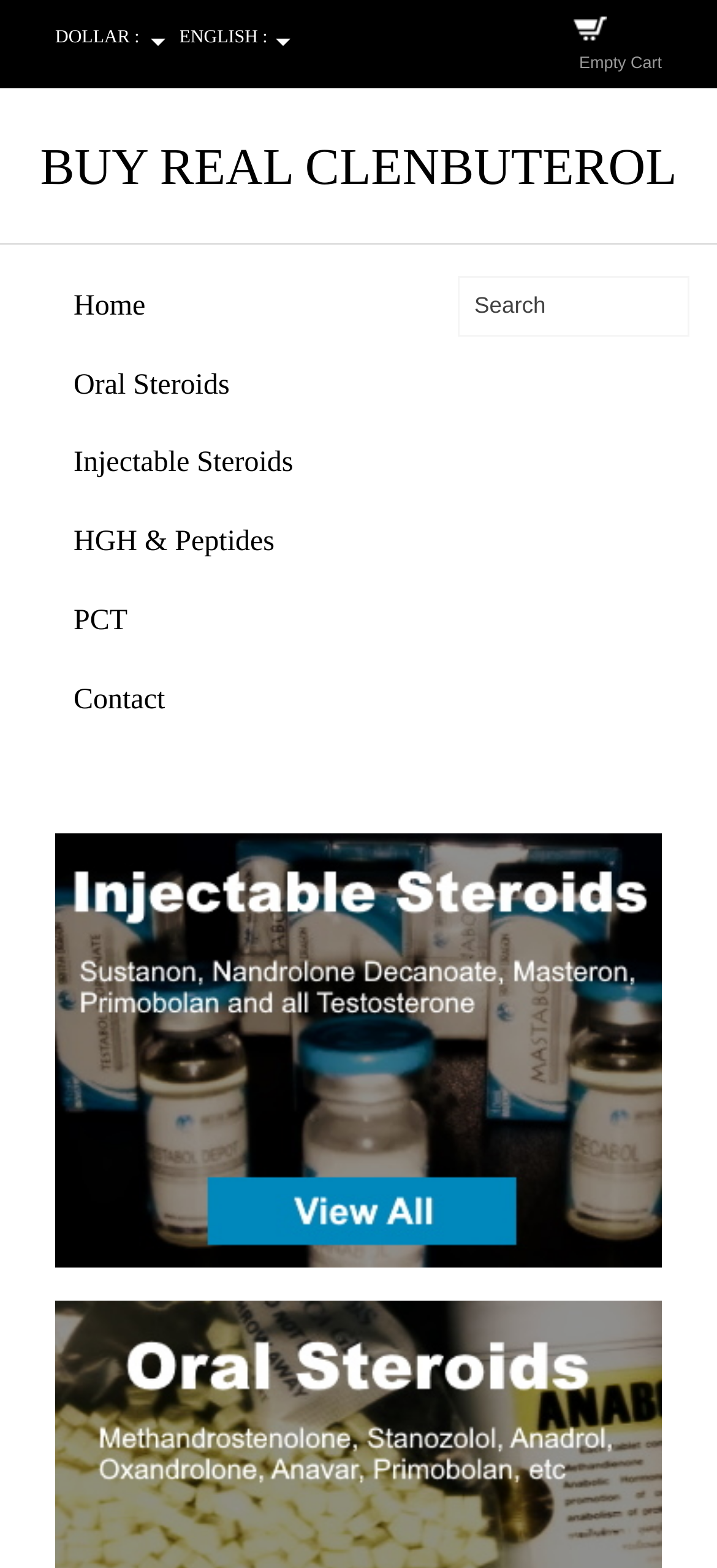Determine the main headline of the webpage and provide its text.

BUY REAL CLENBUTEROL